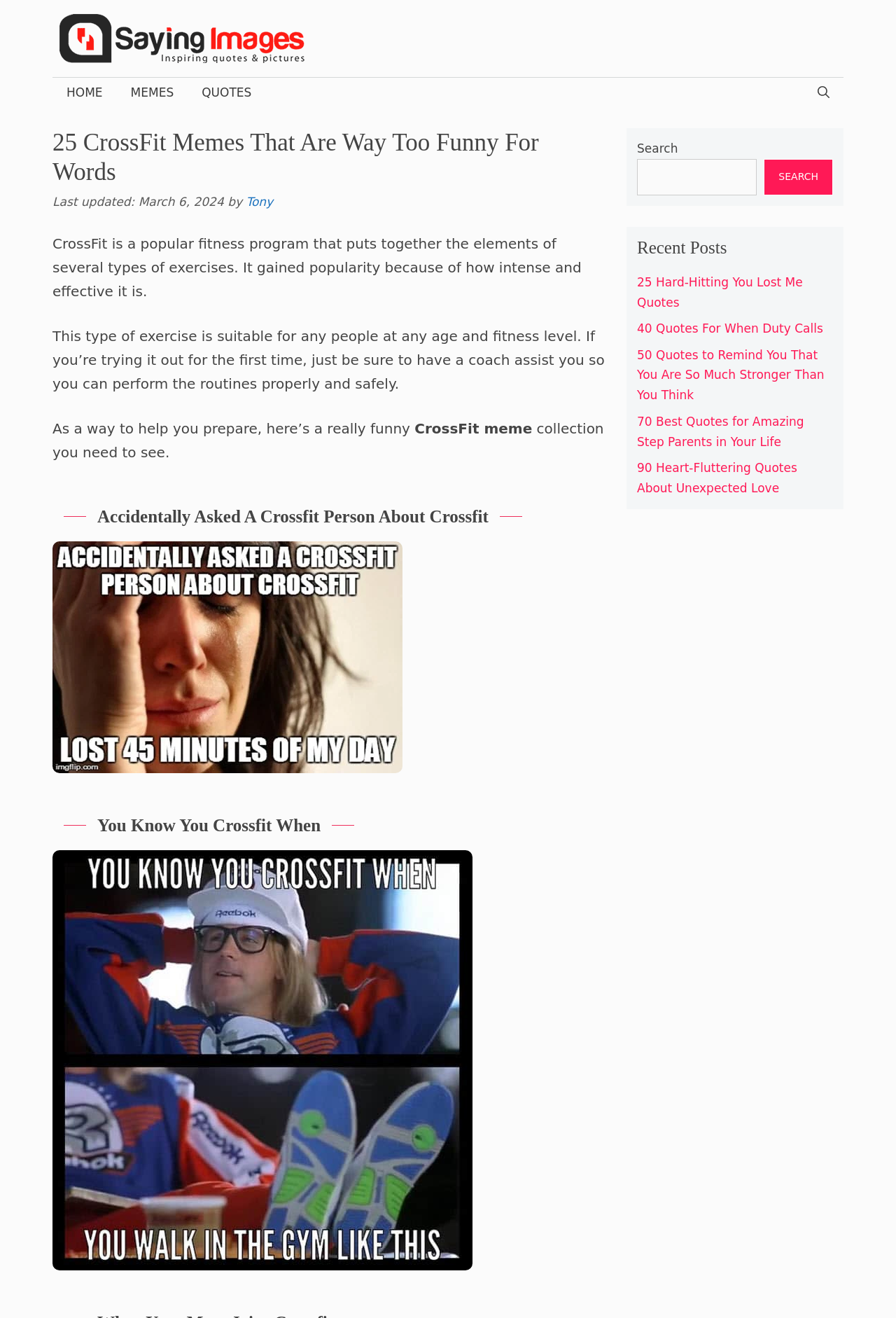Please extract and provide the main headline of the webpage.

25 CrossFit Memes That Are Way Too Funny For Words